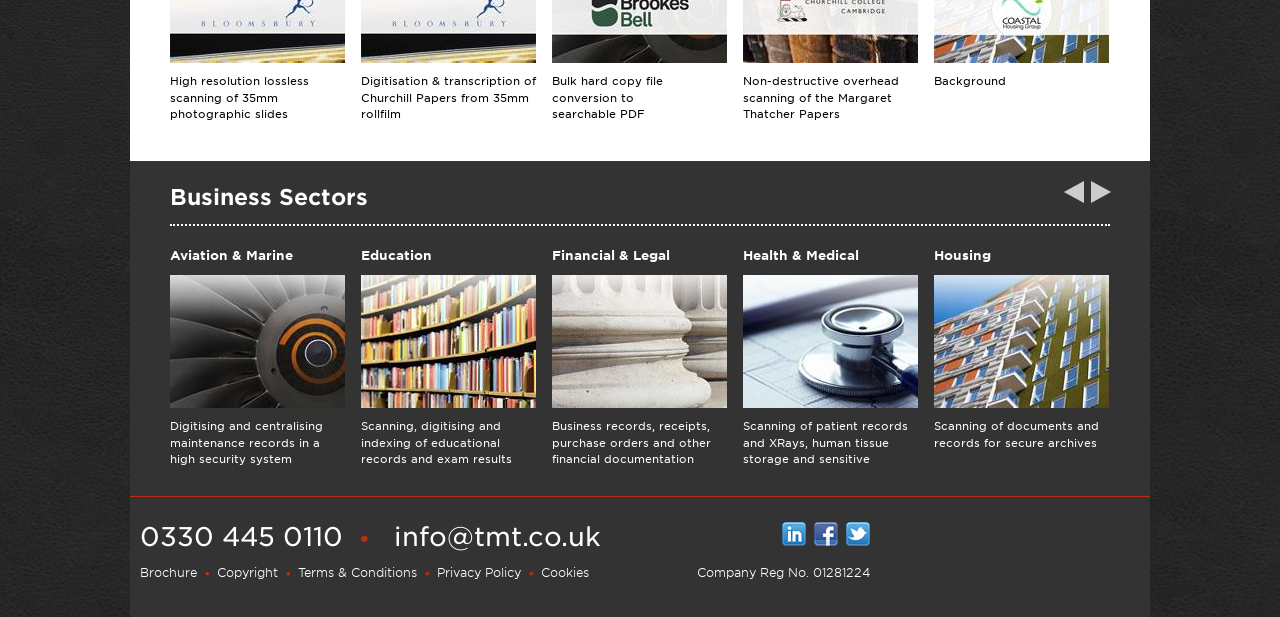Reply to the question below using a single word or brief phrase:
What is the phone number to contact?

0330 445 0110